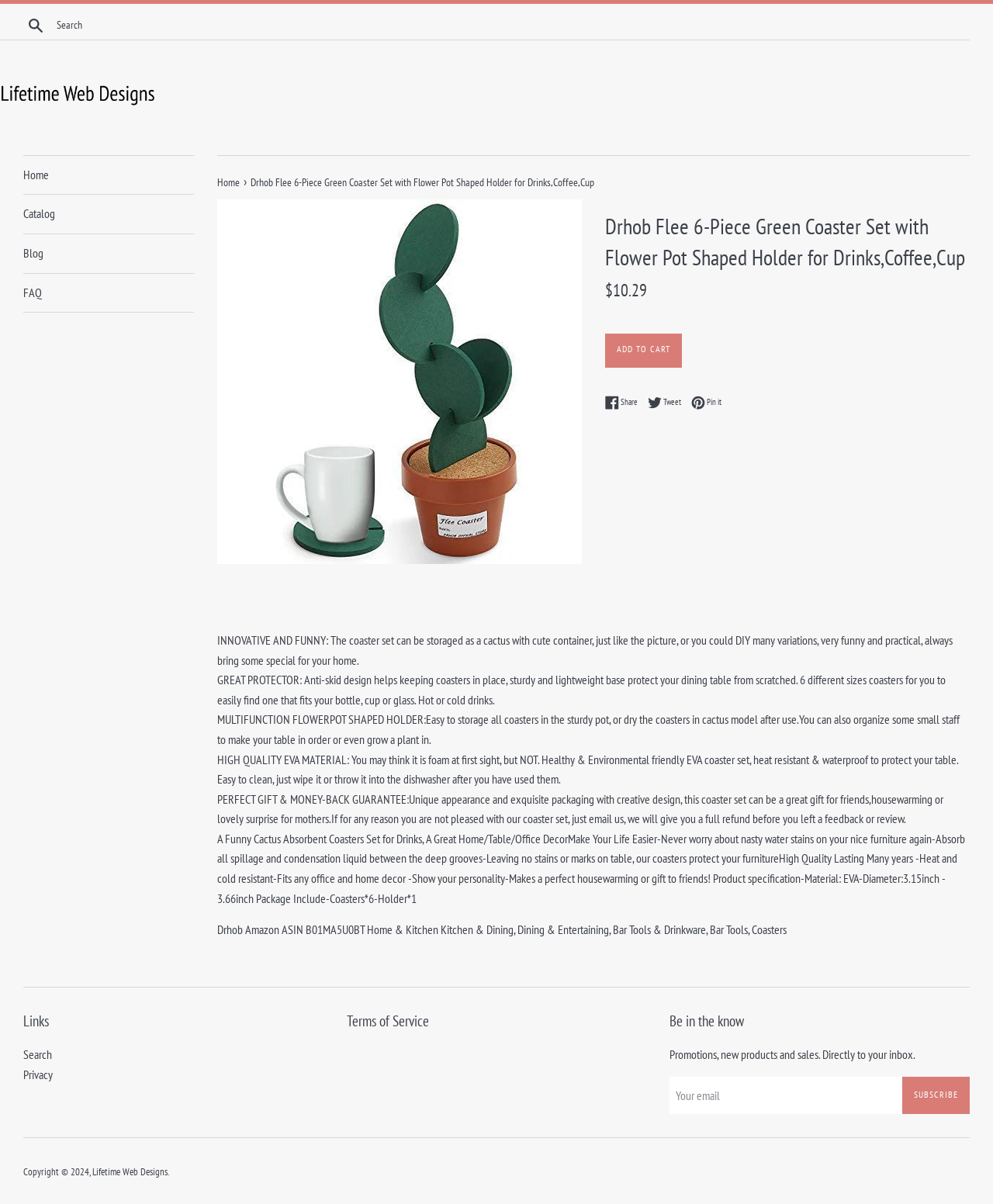Generate a comprehensive caption for the webpage you are viewing.

This webpage is an e-commerce product page for a Drhob Flee 6-Piece Green Coaster Set with a flower pot shaped holder. At the top, there is a search bar with a search button and a search box. Below the search bar, there is a horizontal separator line. 

To the left of the page, there is a vertical menu with links to "Home", "Catalog", "Blog", and "FAQ". 

On the right side of the page, there is a main content area. At the top of this area, there is a navigation section with a "You are here" label and a link to "Home". Below this, there is a product image of the coaster set, which is a cactus-shaped container with six coasters. 

Next to the product image, there is a product title "Drhob Flee 6-Piece Green Coaster Set with Flower Pot Shaped Holder for Drinks,Coffee,Cup" and a regular price of $10.29. There is also an "ADD TO CART" button and social media sharing links.

Below the product title, there are five paragraphs of product description text. The first paragraph describes the coaster set as innovative and funny, with a cute container that can be DIYed into many variations. The second paragraph highlights the coaster set's protective features, including anti-skid design and sturdy base. The third paragraph describes the multifunction flower pot shaped holder, which can store coasters or be used to dry them. The fourth paragraph discusses the high-quality EVA material used in the coaster set, which is heat resistant, waterproof, and easy to clean. The fifth paragraph mentions that the coaster set makes a great gift and comes with a money-back guarantee.

Further down the page, there is a long product description text that provides more details about the coaster set, including its features, specifications, and package contents.

At the bottom of the page, there are several sections, including a "Links" section with links to "Search", "Privacy", and "Terms of Service", a "Be in the know" section with a newsletter subscription form, and a copyright notice.